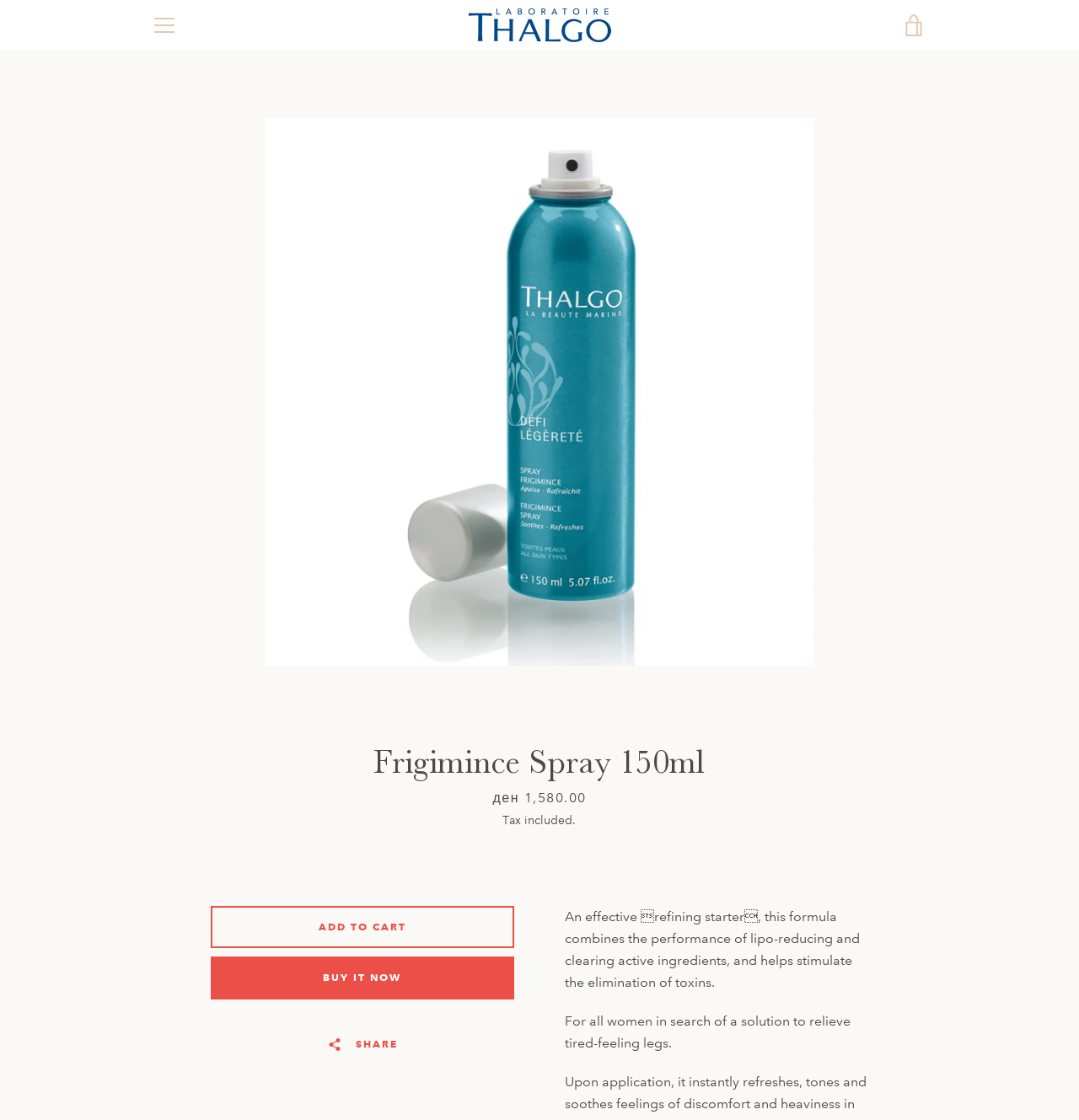Can you find the bounding box coordinates of the area I should click to execute the following instruction: "Subscribe to updates"?

[0.777, 0.824, 0.859, 0.838]